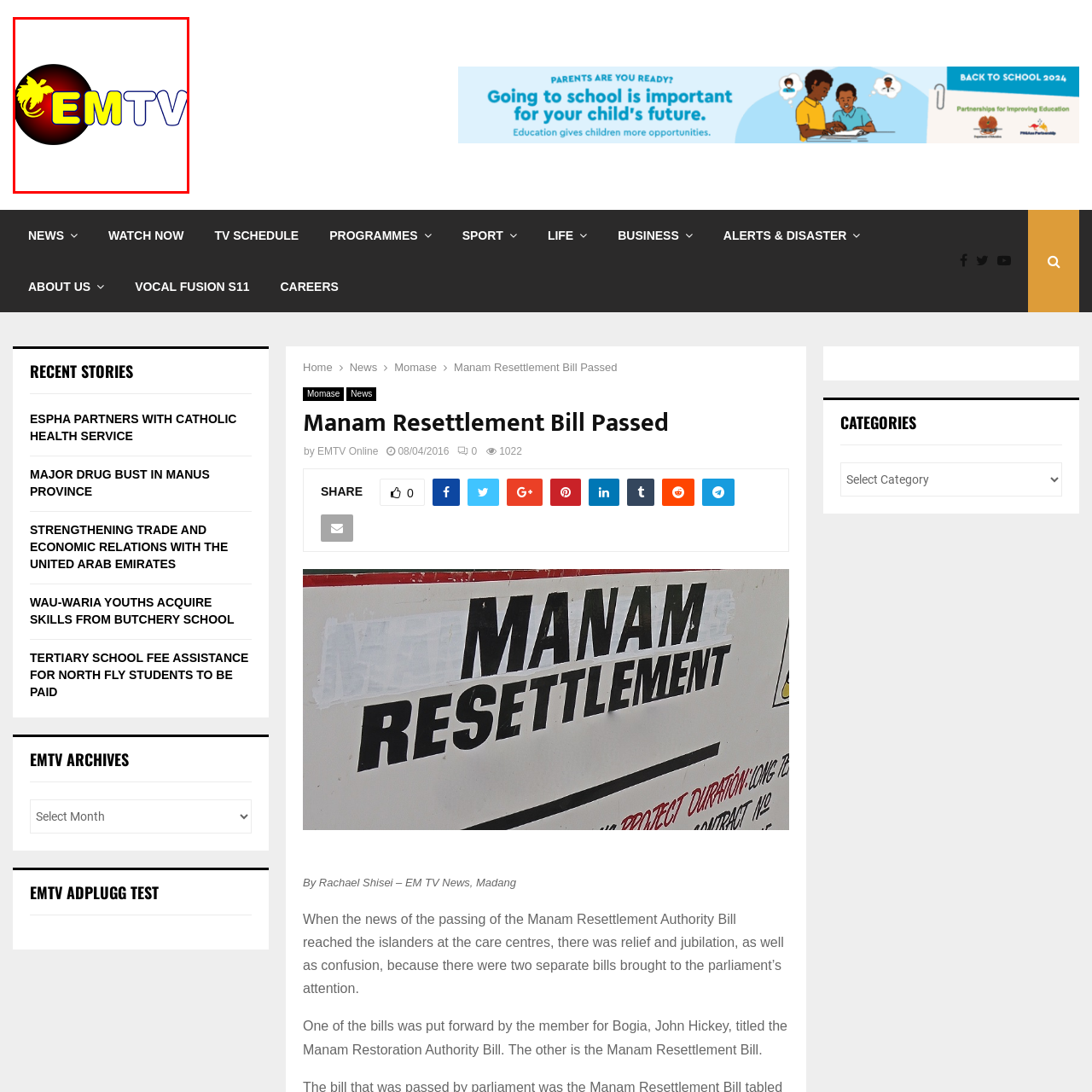Write a detailed description of the image enclosed in the red-bordered box.

The image features the logo of EMTV, a prominent television network in Papua New Guinea. The design includes a stylized representation of a tropical bird, symbolizing the country's rich natural heritage, set against a vivid red background. The letters "EMTV" are prominently displayed in bold, bright yellow, emphasizing the network's energetic and engaging approach to broadcasting. This logo reflects EMTV's commitment to delivering diverse news and entertainment content to its audience, fostering a strong connection with the local community and culture.